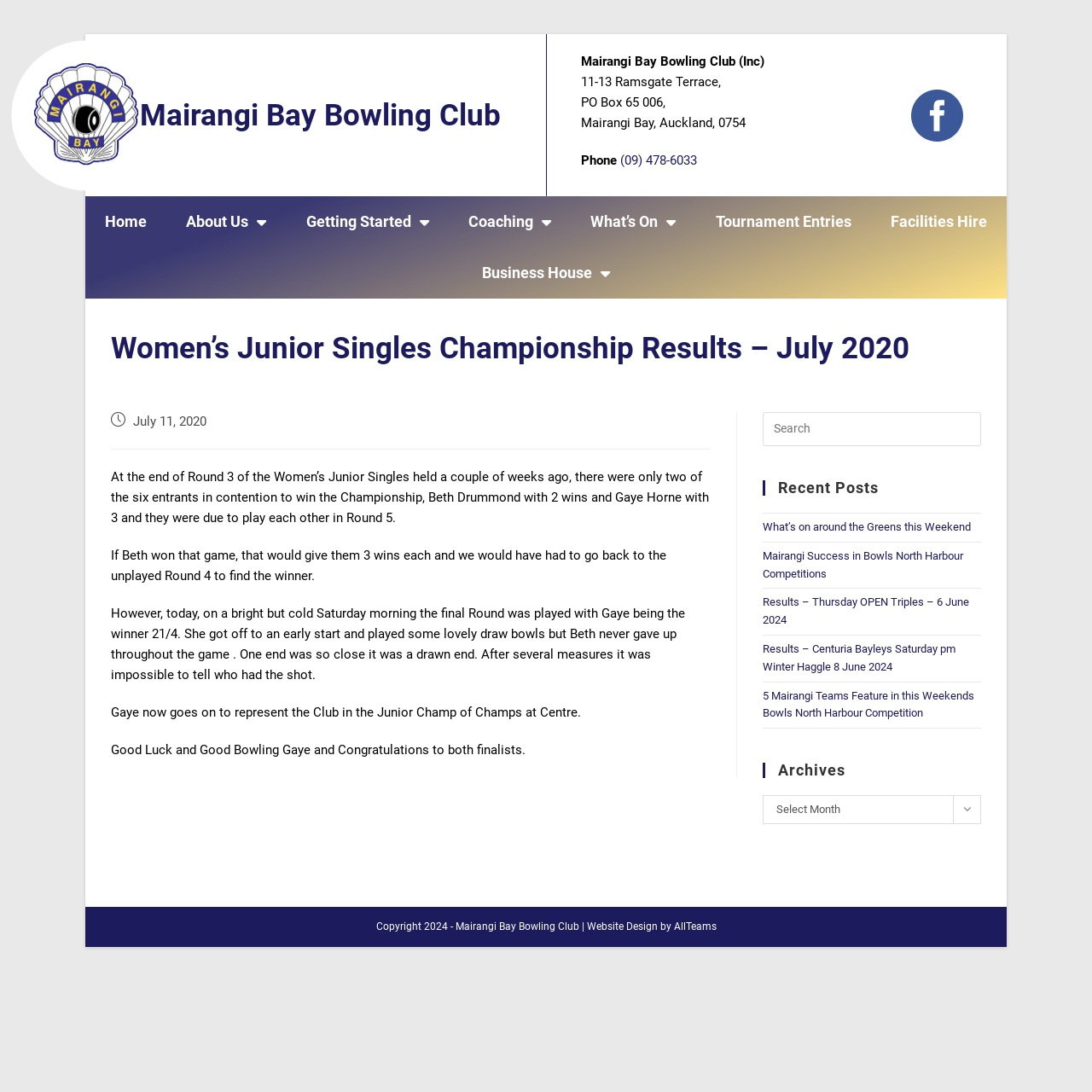Identify the bounding box of the UI element that matches this description: "Coaching".

[0.411, 0.18, 0.523, 0.227]